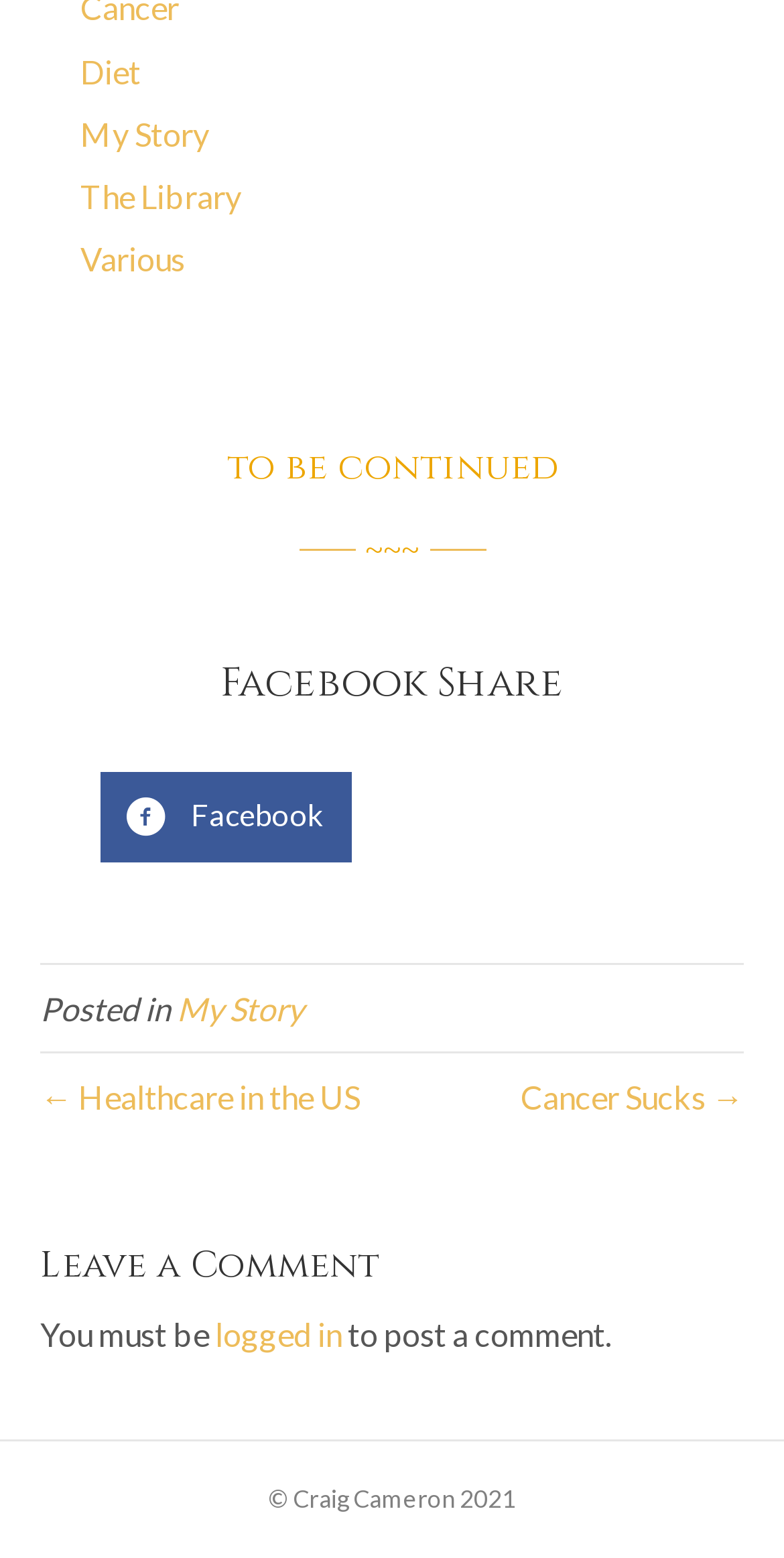Refer to the image and offer a detailed explanation in response to the question: What is the title of the first heading on the webpage?

The first heading on the webpage is 'to be continued', which is located at the top of the webpage, above the layout table.